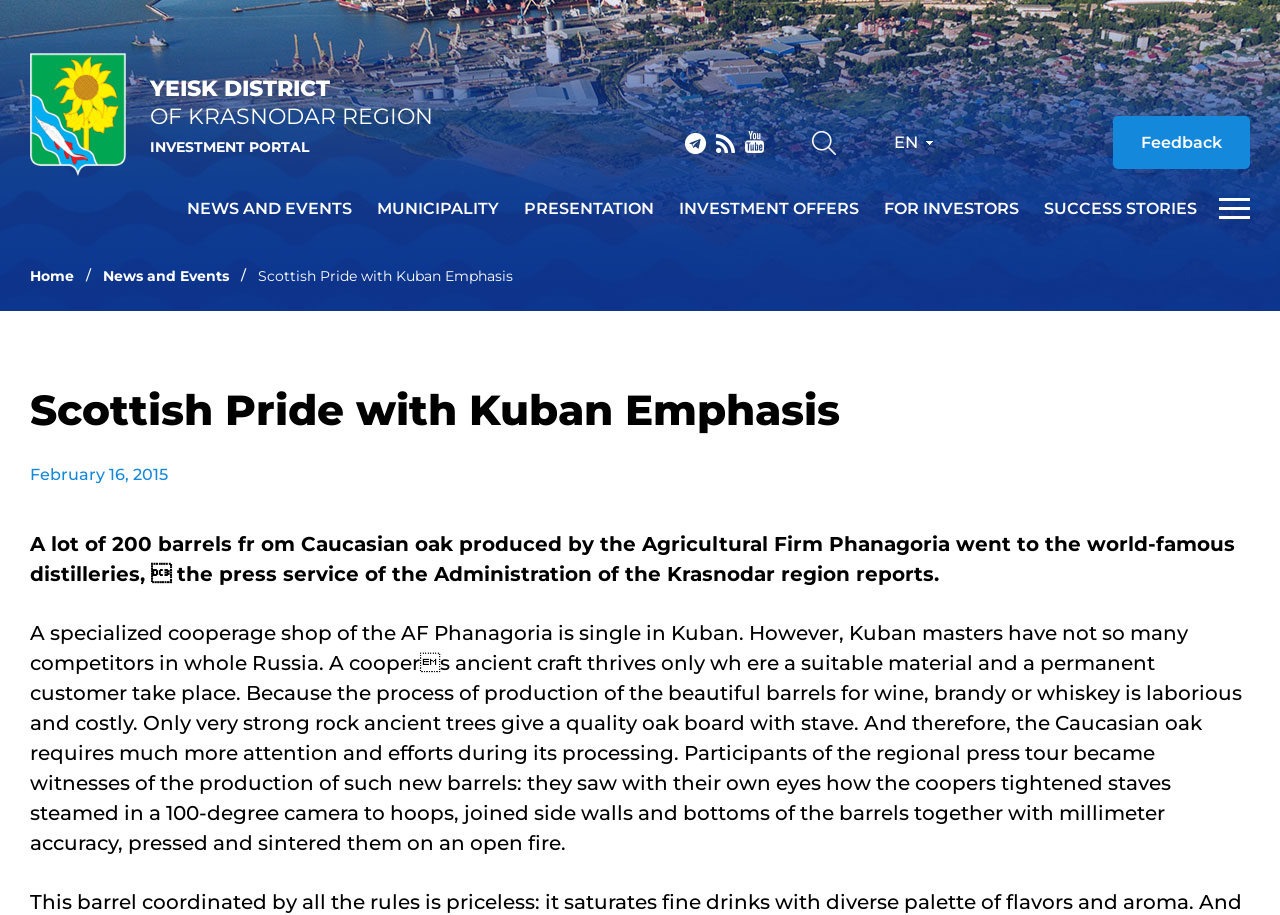Create a detailed narrative describing the layout and content of the webpage.

The webpage is about Scottish Pride with Kuban Emphasis, featuring a news article about the production of oak barrels for wine, brandy, or whiskey. At the top left, there is a link to the YEISK DISTRICT OF KRASNODAR REGION INVESTMENT PORTAL. Below it, there are several empty links, followed by a language selection option "EN" at the top right.

The main navigation menu is located at the top center, with links to NEWS AND EVENTS, MUNICIPALITY, PRESENTATION, INVESTMENT OFFERS, FOR INVESTORS, and SUCCESS STORIES. Below the navigation menu, there are two columns of links. The left column has links to Home and News and Events, while the right column has the title "Scottish Pride with Kuban Emphasis" in a larger font.

The main content of the webpage is a news article, which starts with a heading "Scottish Pride with Kuban Emphasis" at the top center. The article is divided into two paragraphs, with the first paragraph mentioning the production of 200 barrels from Caucasian oak and the second paragraph describing the process of producing the barrels in detail. The article is accompanied by a date "February 16, 2015" at the top left.

At the bottom right, there is a link to provide Feedback. Overall, the webpage has a simple layout with a focus on presenting the news article and providing navigation options to other sections of the website.